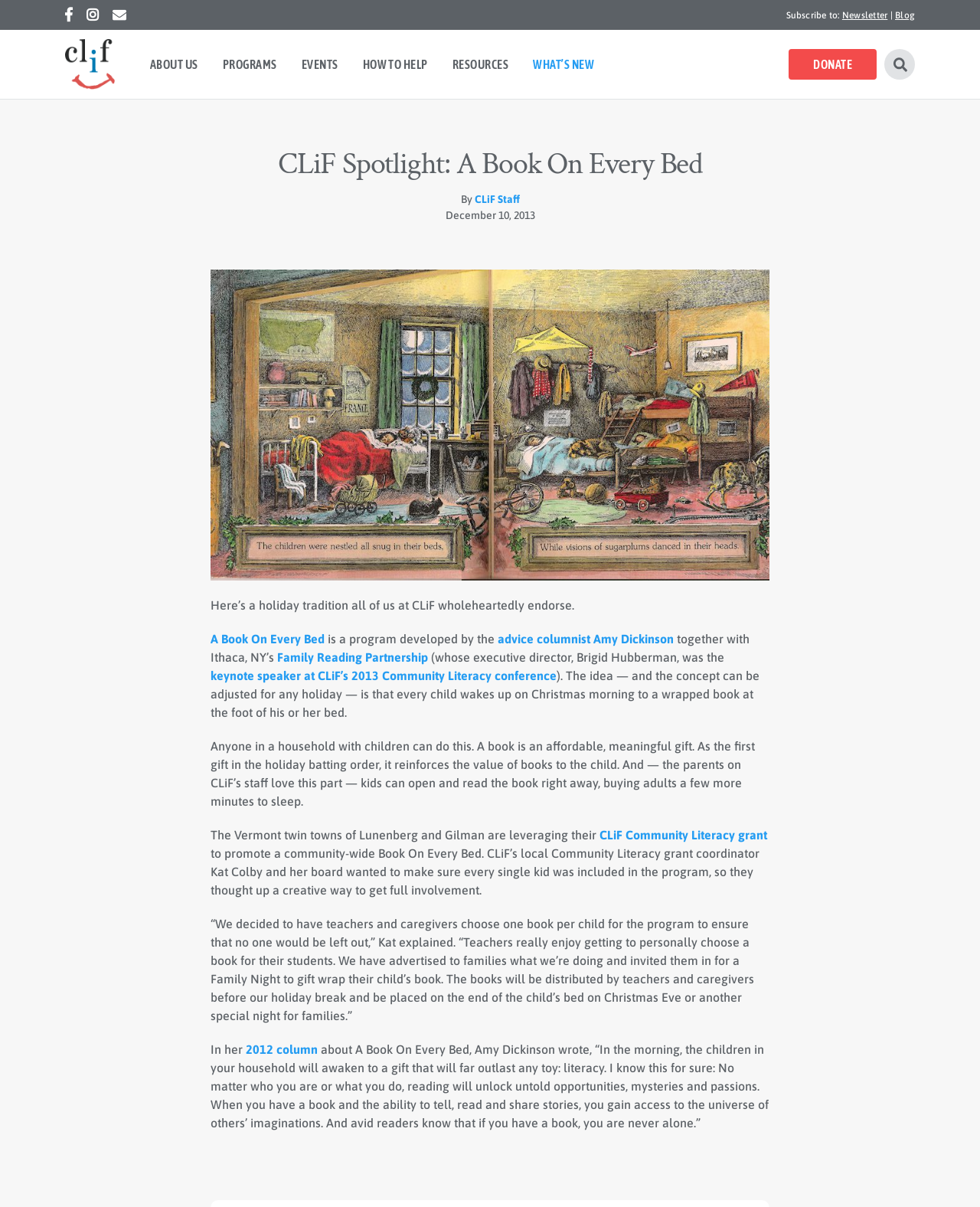Find and generate the main title of the webpage.

CLiF Spotlight: A Book On Every Bed